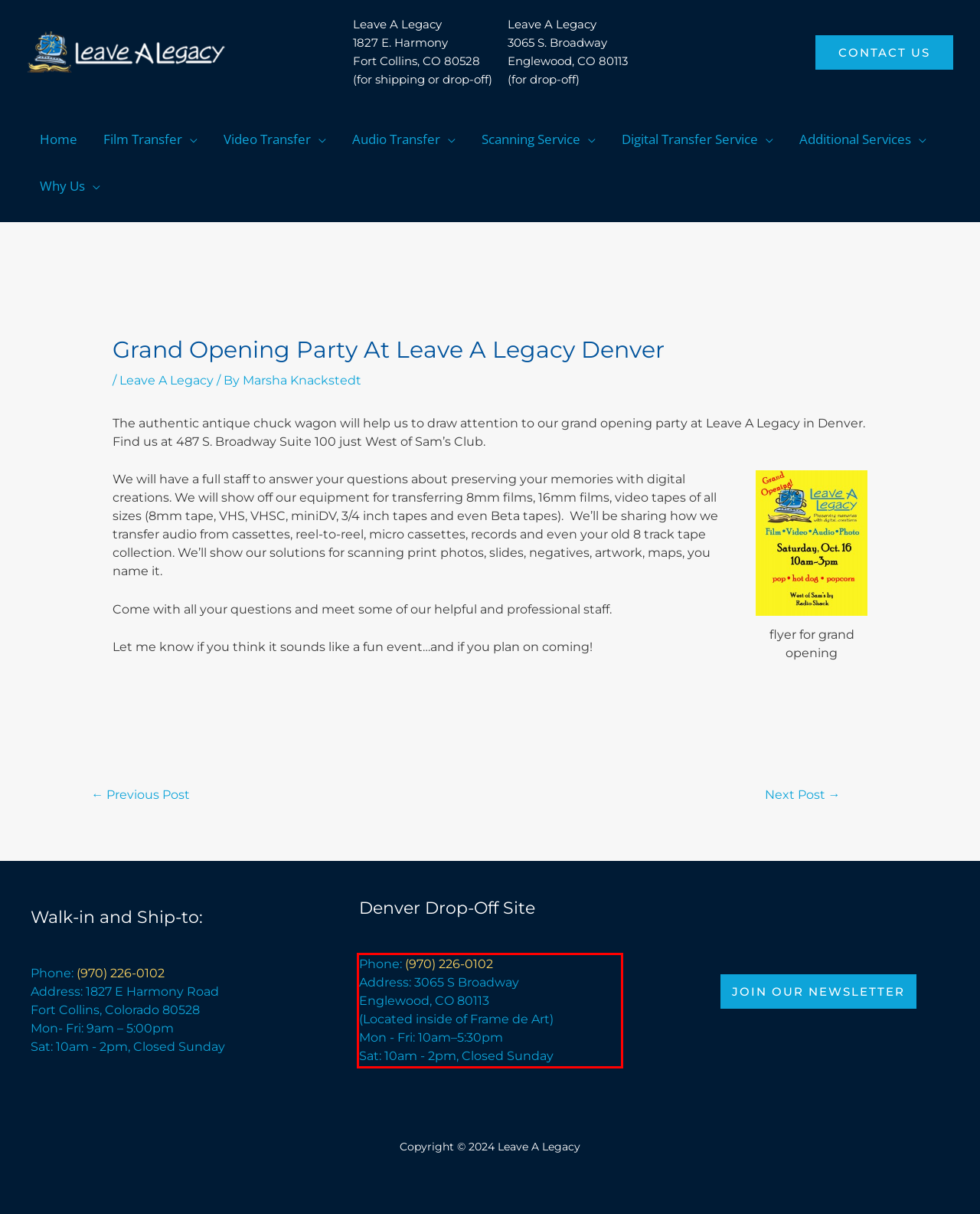Given a webpage screenshot, locate the red bounding box and extract the text content found inside it.

Phone: (970) 226-0102 Address: 3065 S Broadway Englewood, CO 80113 (Located inside of Frame de Art) Mon - Fri: 10am–5:30pm Sat: 10am - 2pm, Closed Sunday